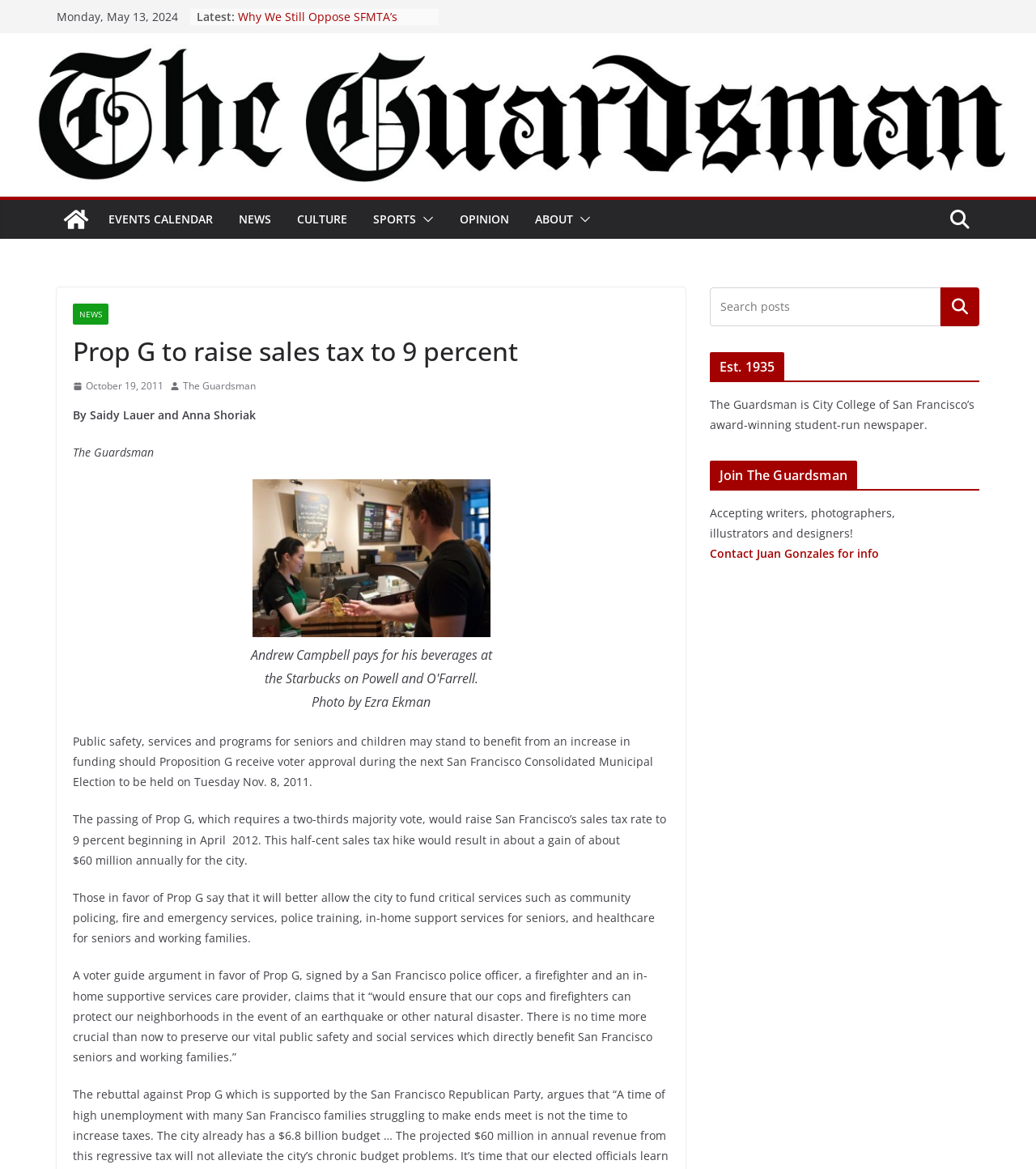Determine the bounding box coordinates of the clickable area required to perform the following instruction: "Share to Facebook". The coordinates should be represented as four float numbers between 0 and 1: [left, top, right, bottom].

None